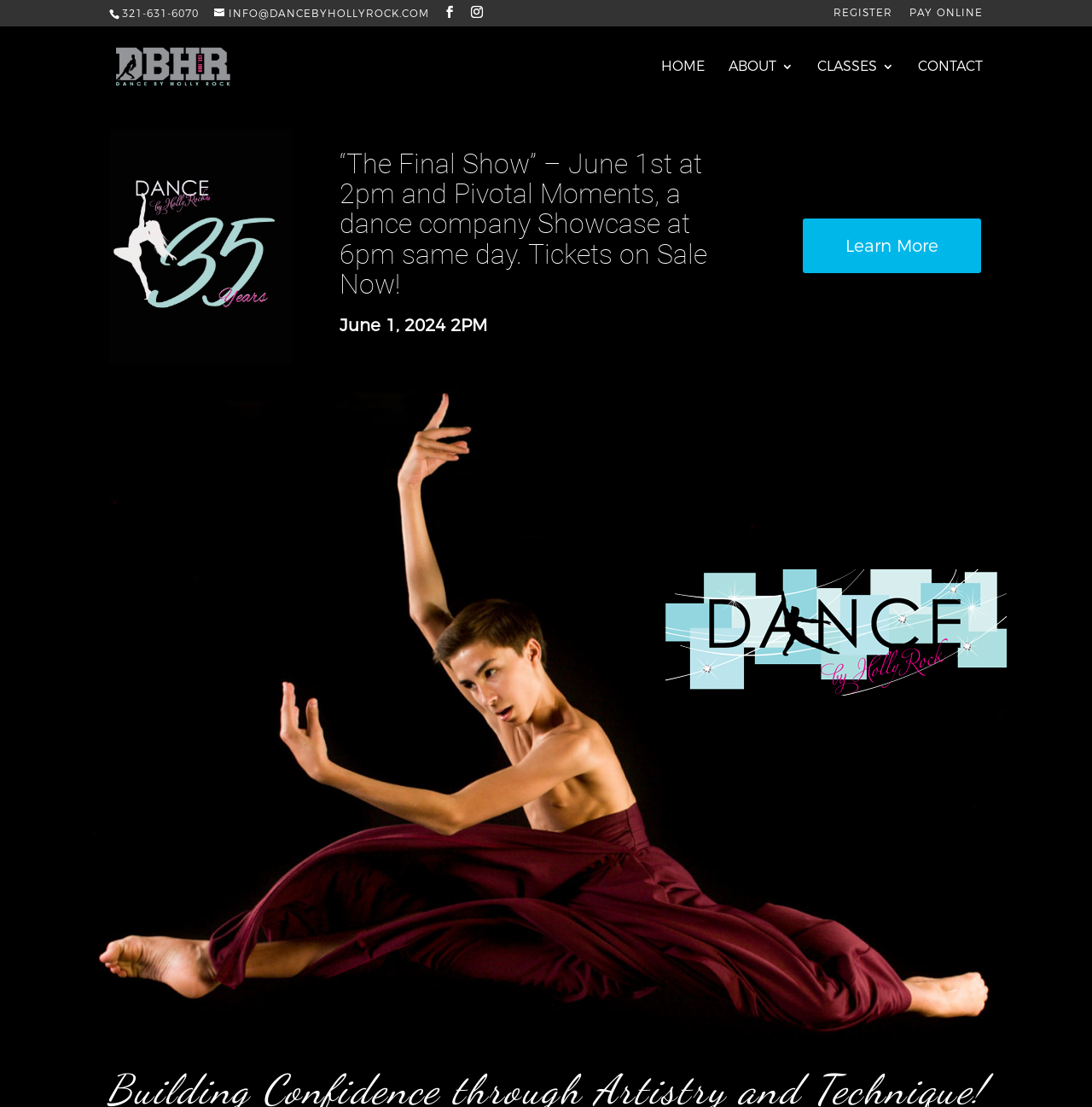Please find and generate the text of the main heading on the webpage.

Building Confidence through Artistry and Technique!